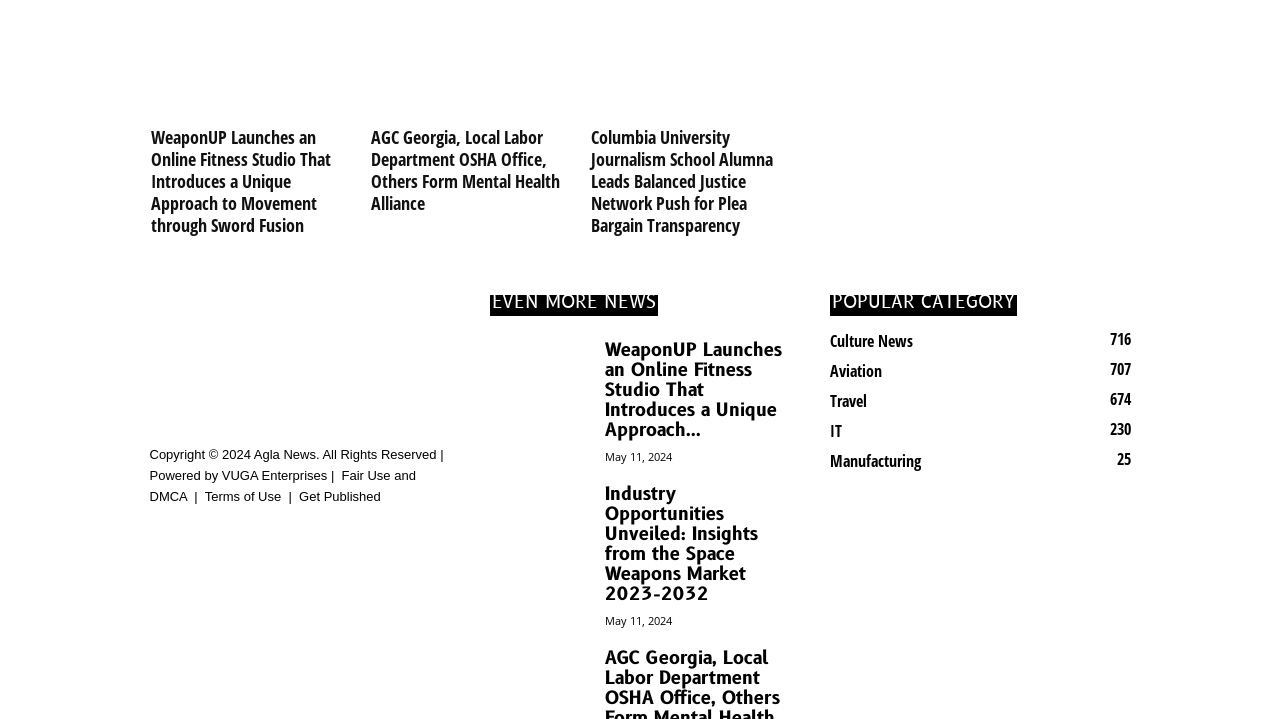Using floating point numbers between 0 and 1, provide the bounding box coordinates in the format (top-left x, top-left y, bottom-right x, bottom-right y). Locate the UI element described here: Instagram

[0.149, 0.737, 0.18, 0.758]